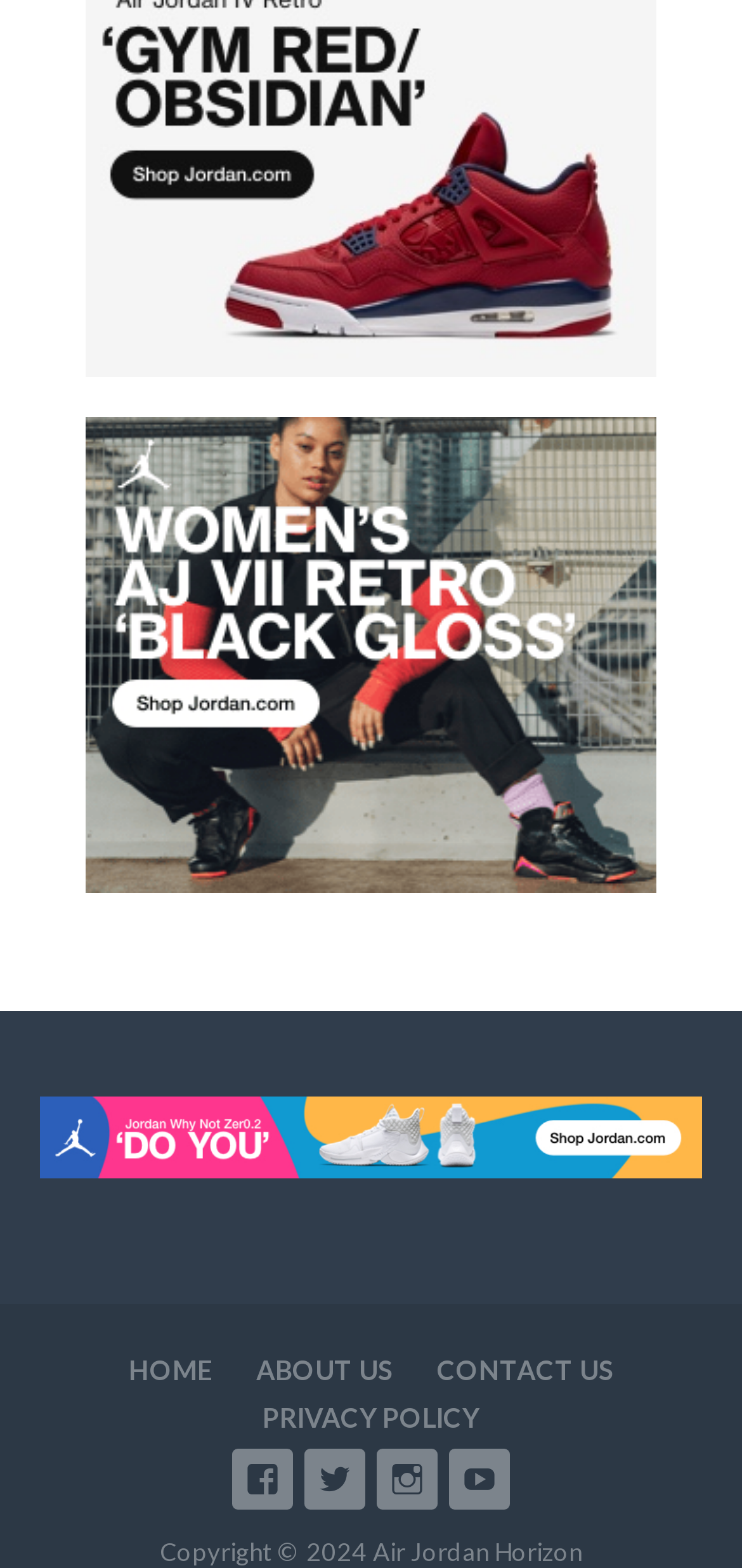Find the bounding box coordinates for the area you need to click to carry out the instruction: "go to home page". The coordinates should be four float numbers between 0 and 1, indicated as [left, top, right, bottom].

[0.173, 0.863, 0.286, 0.883]